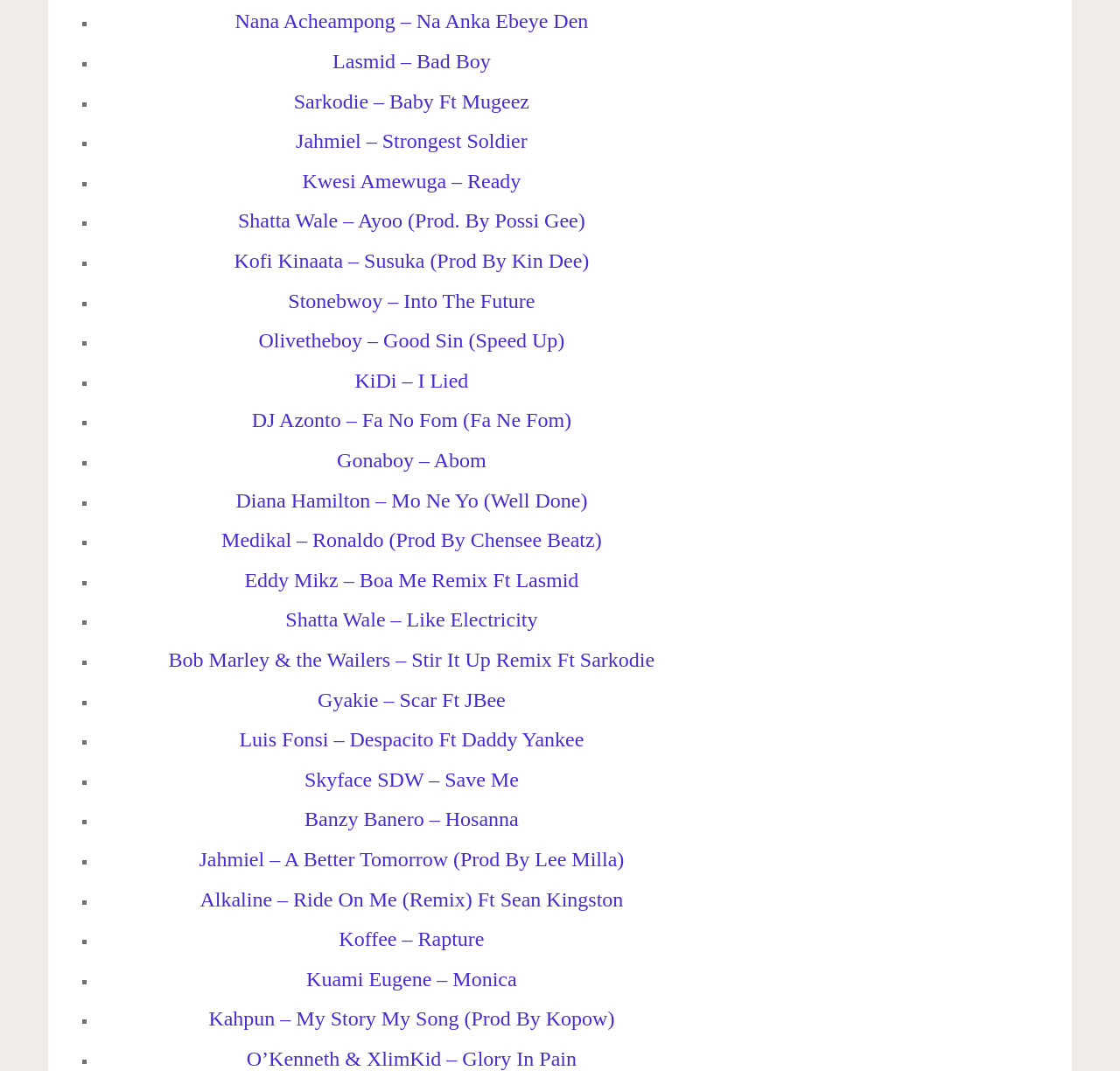Provide the bounding box coordinates for the specified HTML element described in this description: "Stonebwoy – Into The Future". The coordinates should be four float numbers ranging from 0 to 1, in the format [left, top, right, bottom].

[0.257, 0.27, 0.478, 0.291]